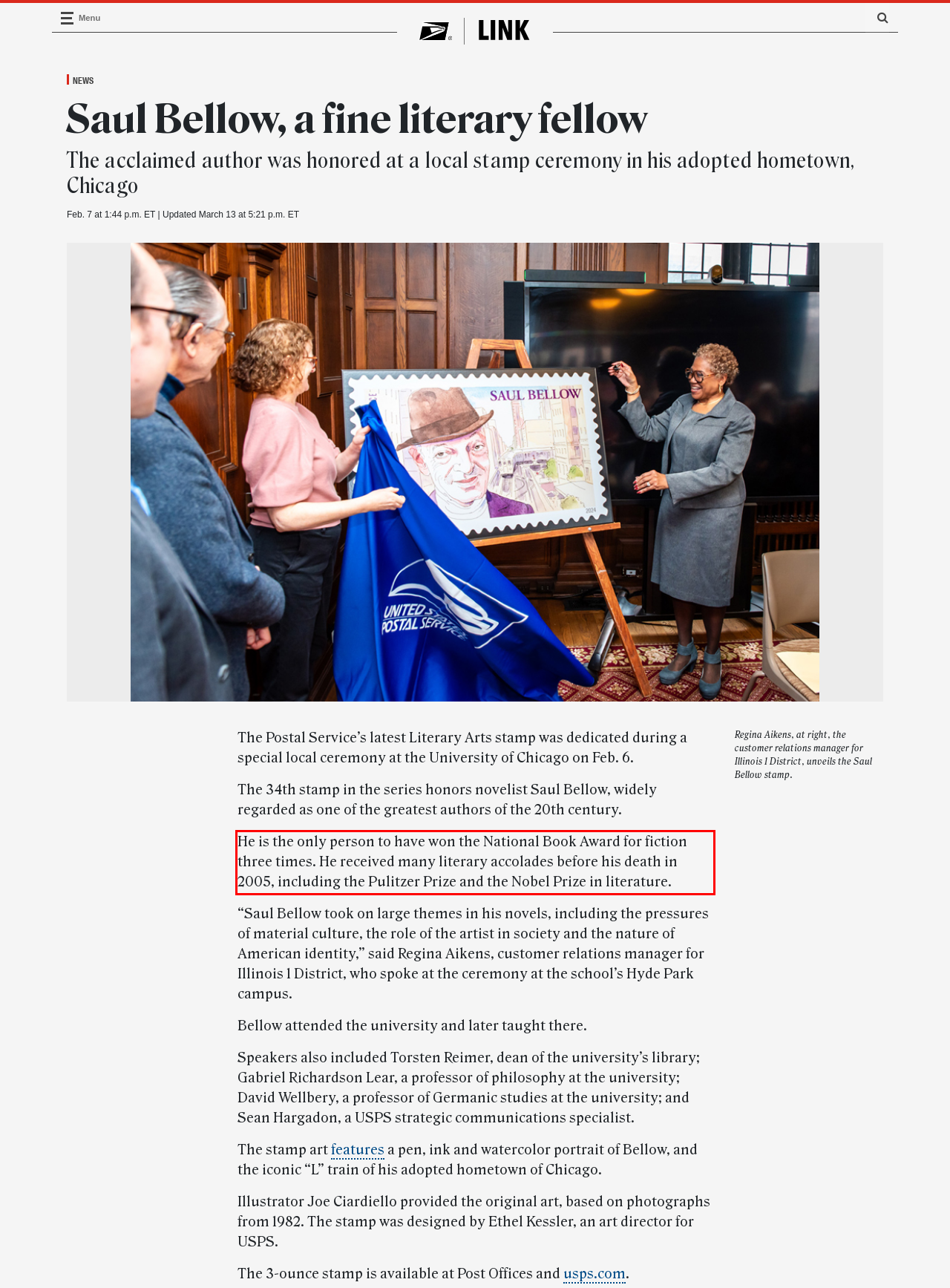Given a webpage screenshot, identify the text inside the red bounding box using OCR and extract it.

He is the only person to have won the National Book Award for fiction three times. He received many literary accolades before his death in 2005, including the Pulitzer Prize and the Nobel Prize in literature.